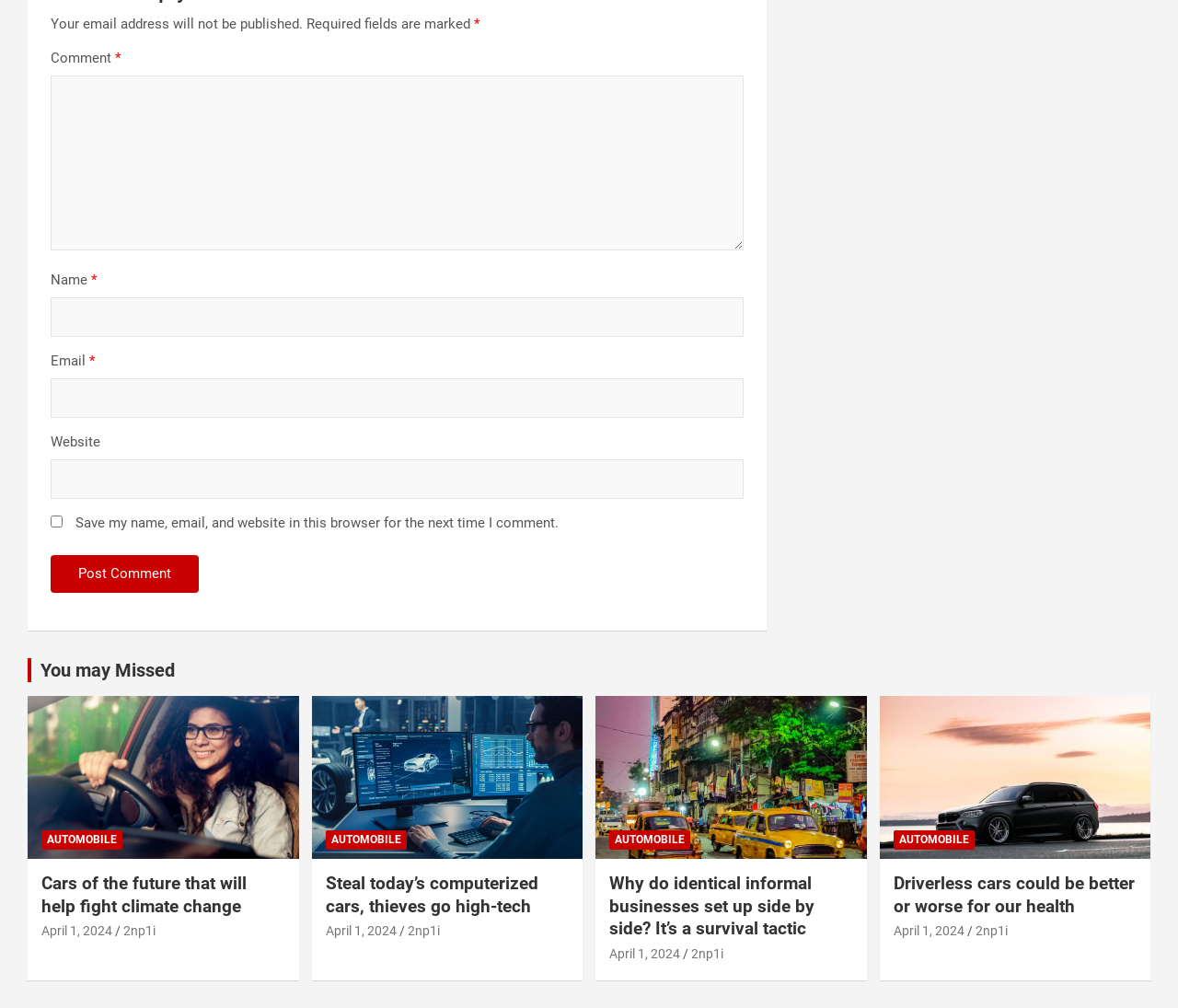What is the function of the checkbox?
Based on the image, answer the question with as much detail as possible.

The checkbox is used to save the commenter's name, email, and website in the browser for the next time they comment. It is not checked by default.